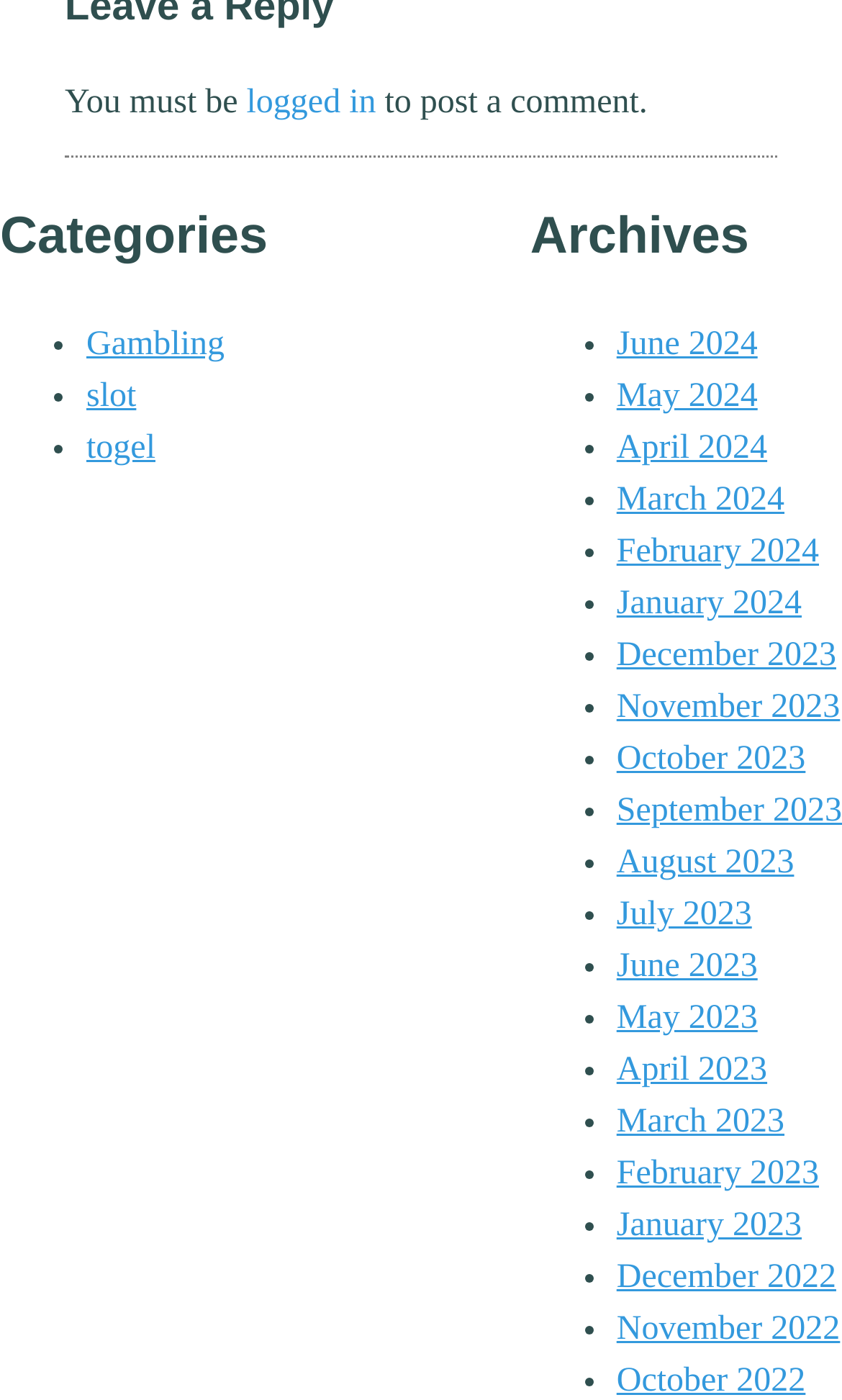Please specify the bounding box coordinates of the clickable region necessary for completing the following instruction: "go to the 'June 2024' archive". The coordinates must consist of four float numbers between 0 and 1, i.e., [left, top, right, bottom].

[0.732, 0.233, 0.9, 0.26]